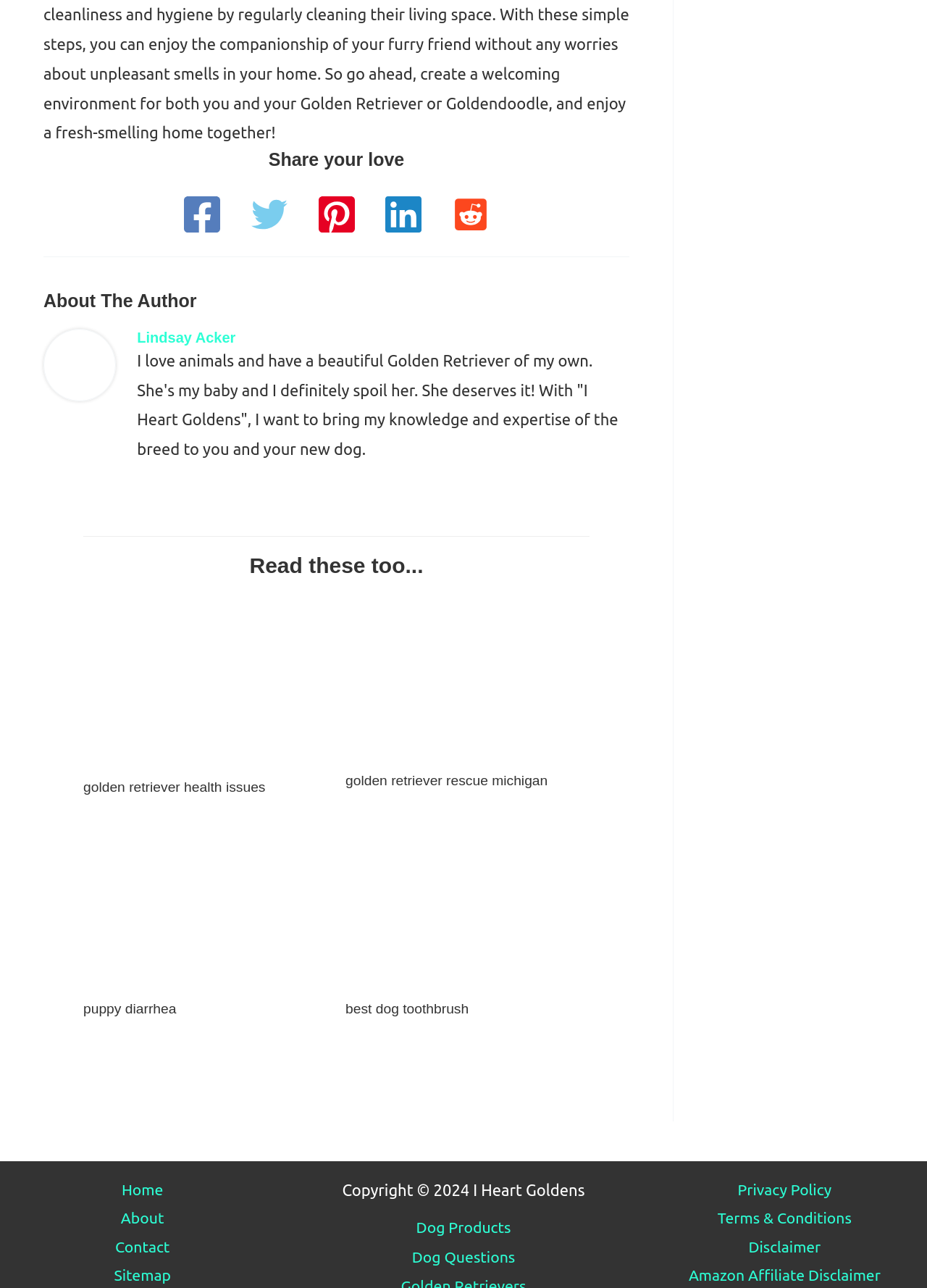Identify the bounding box coordinates for the UI element described as follows: "Disclaimer". Ensure the coordinates are four float numbers between 0 and 1, formatted as [left, top, right, bottom].

[0.806, 0.962, 0.887, 0.976]